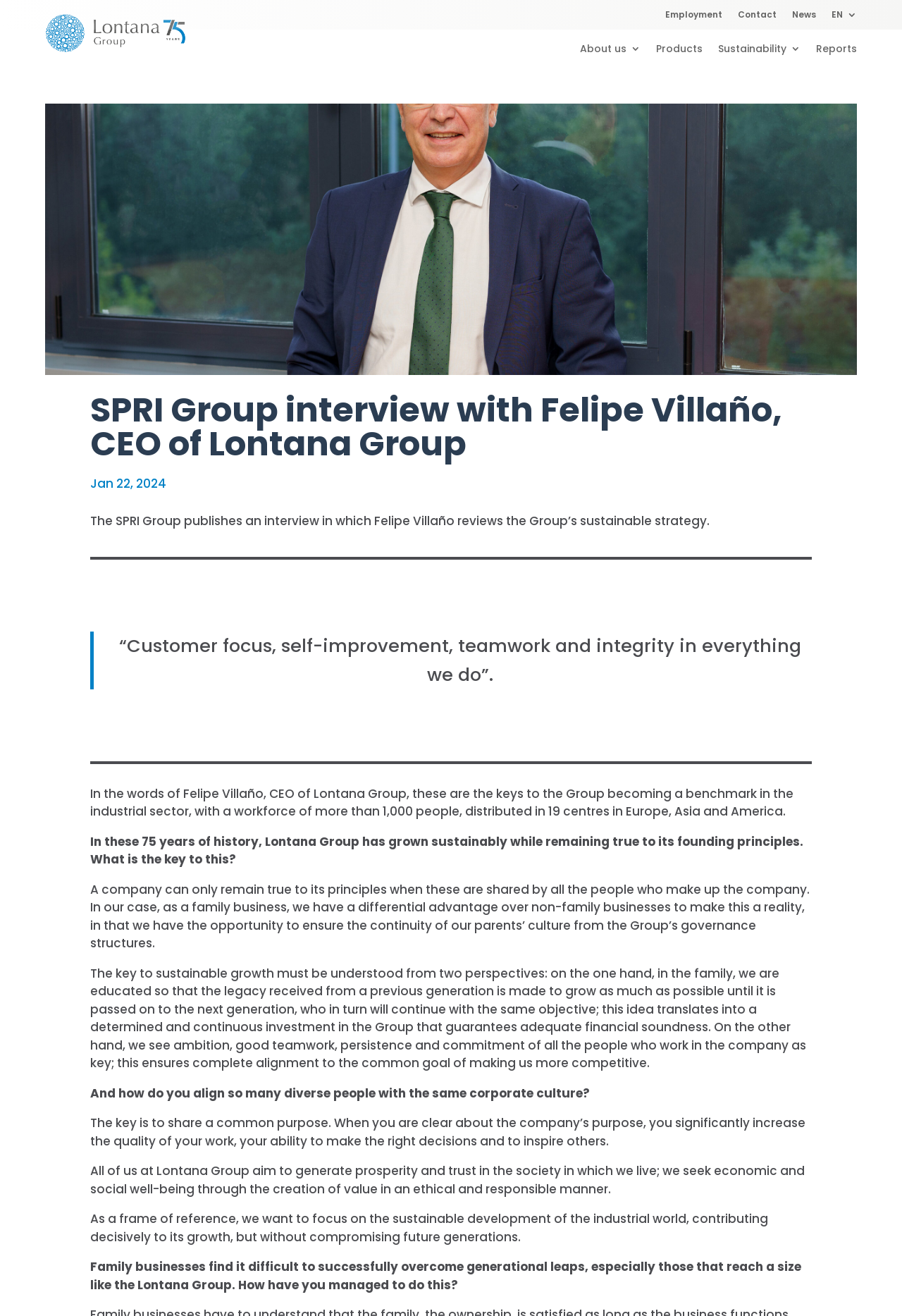Locate the bounding box coordinates of the segment that needs to be clicked to meet this instruction: "Click the 'About us' link".

[0.643, 0.033, 0.71, 0.045]